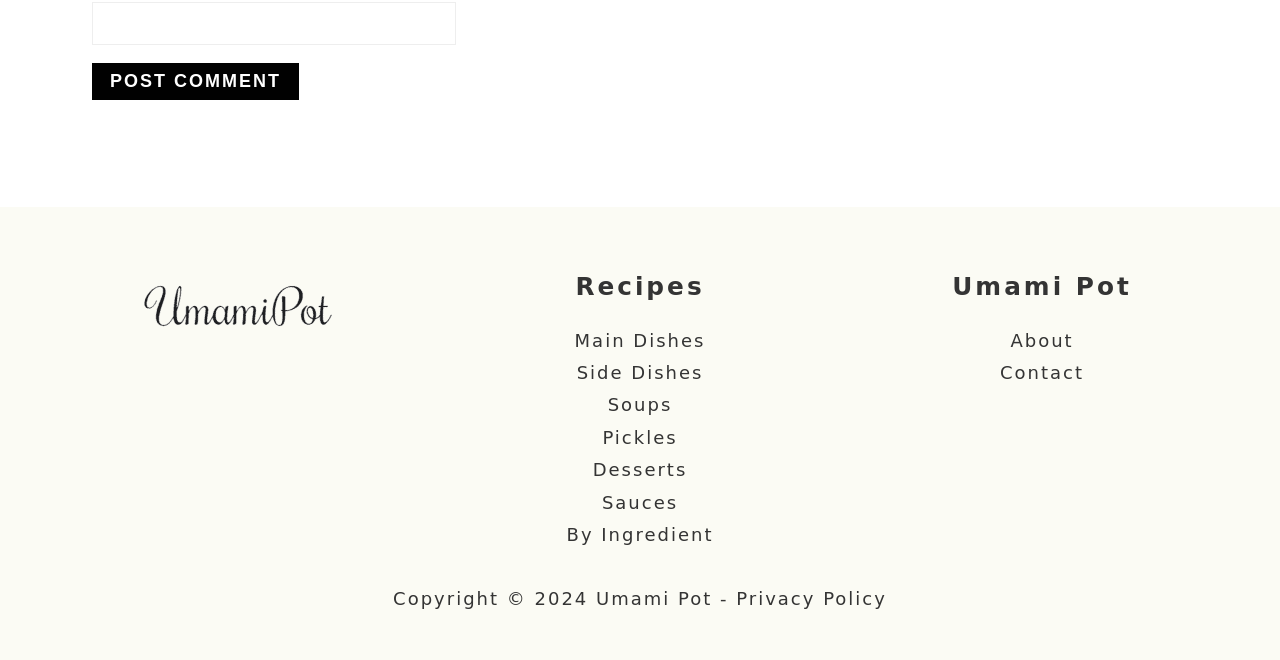Please identify the bounding box coordinates of the region to click in order to complete the given instruction: "read privacy policy". The coordinates should be four float numbers between 0 and 1, i.e., [left, top, right, bottom].

[0.575, 0.891, 0.693, 0.923]